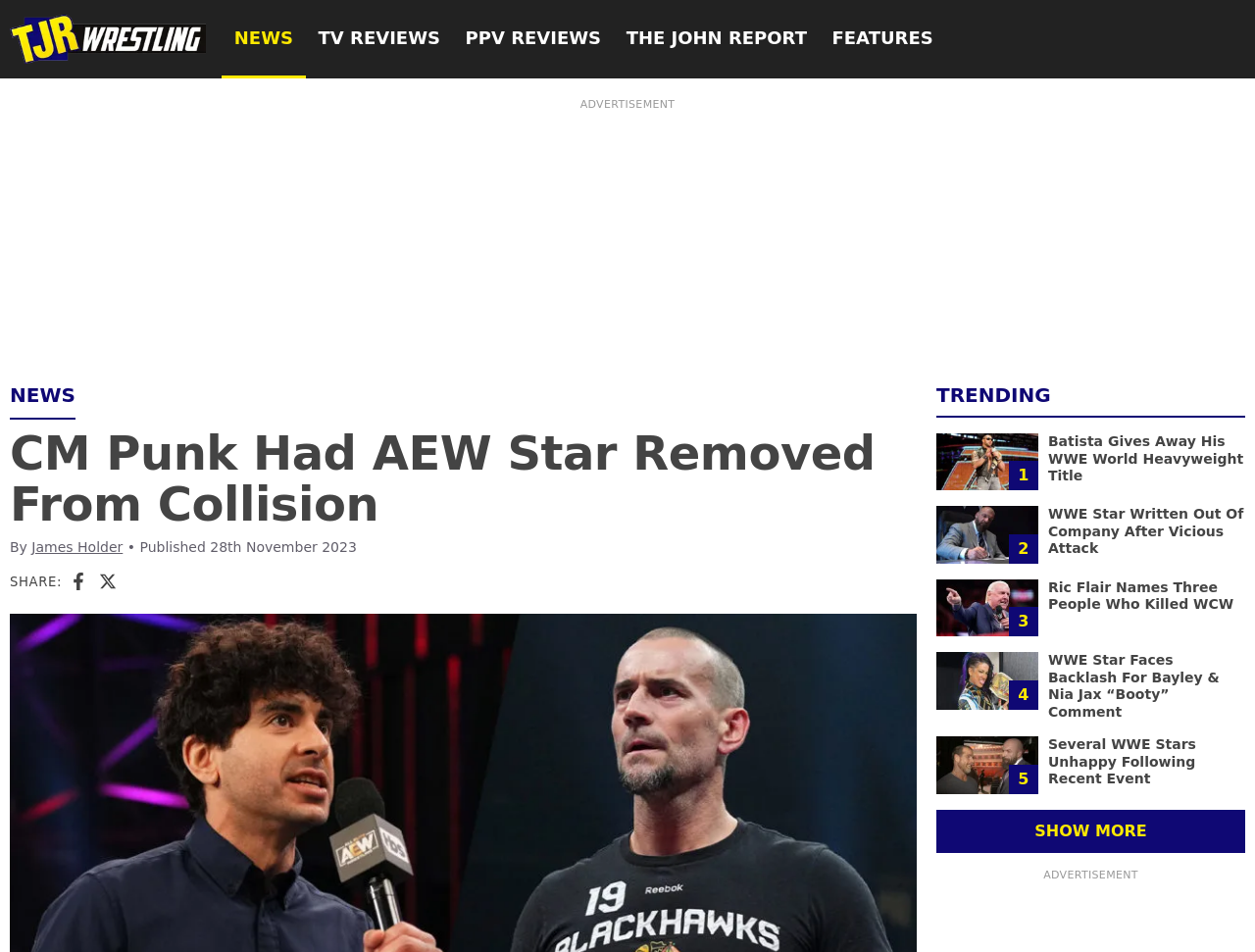Determine the bounding box coordinates of the clickable region to follow the instruction: "Share the article on Facebook".

[0.056, 0.6, 0.07, 0.62]